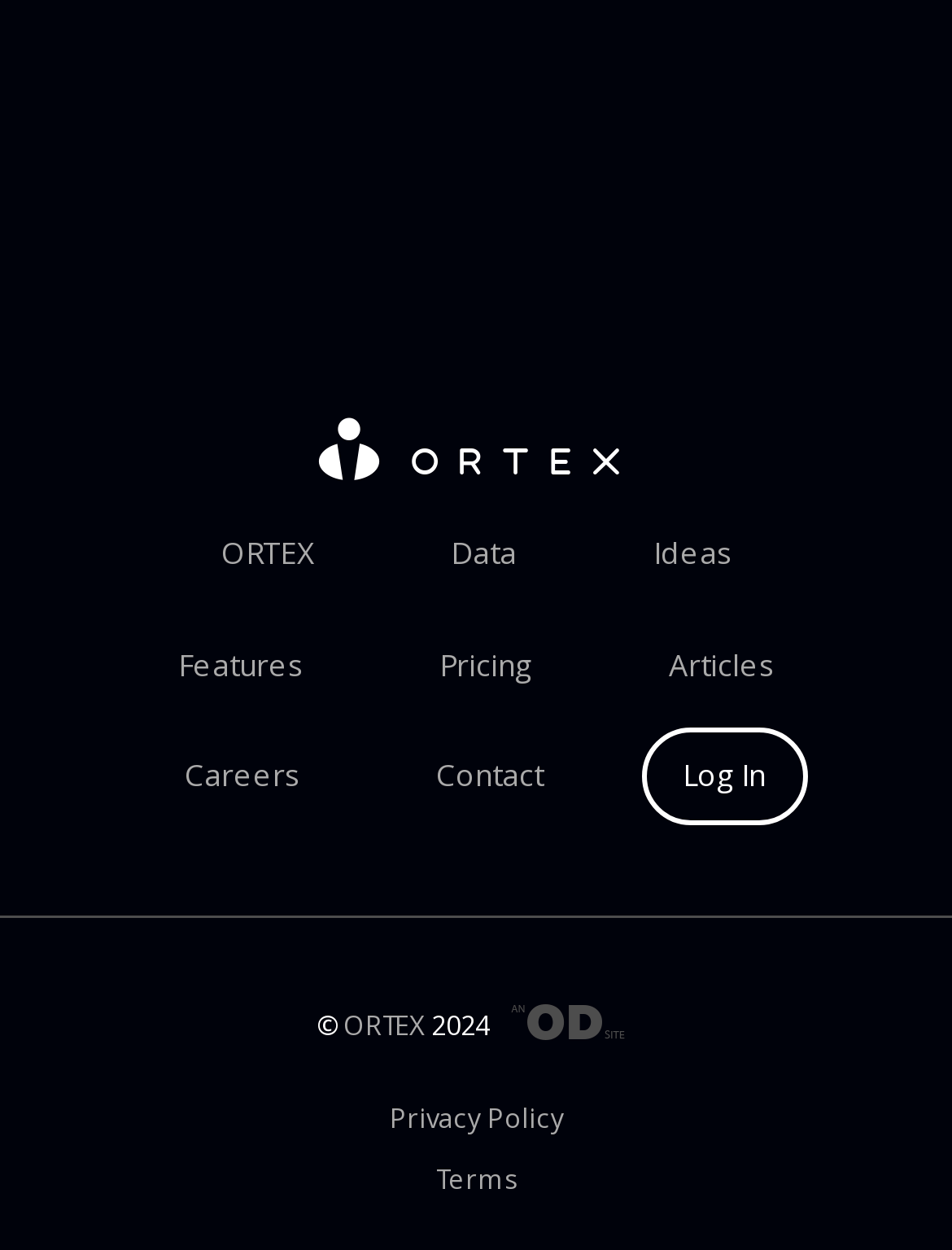Provide a single word or phrase to answer the given question: 
What is the copyright year?

2024